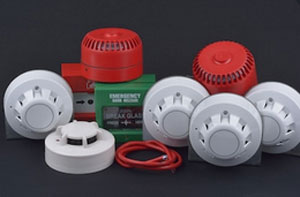Look at the image and write a detailed answer to the question: 
What do the white devices detect?

The white smoke detectors play a critical role in detecting smoke and alerting occupants of a potential fire hazard, which is an essential element of a comprehensive fire alarm system.